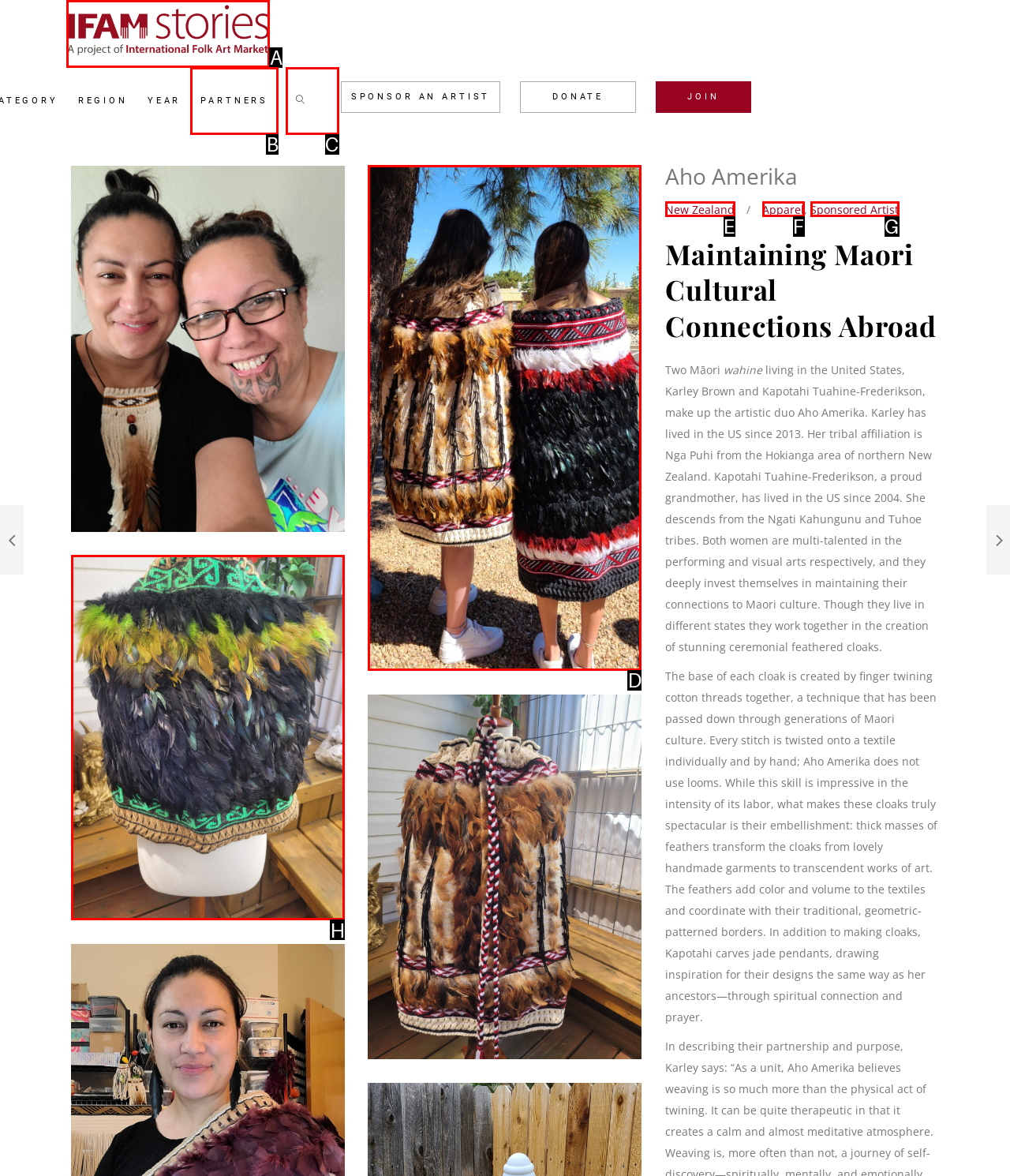Choose the letter of the UI element that aligns with the following description: Sponsored Artist
State your answer as the letter from the listed options.

G